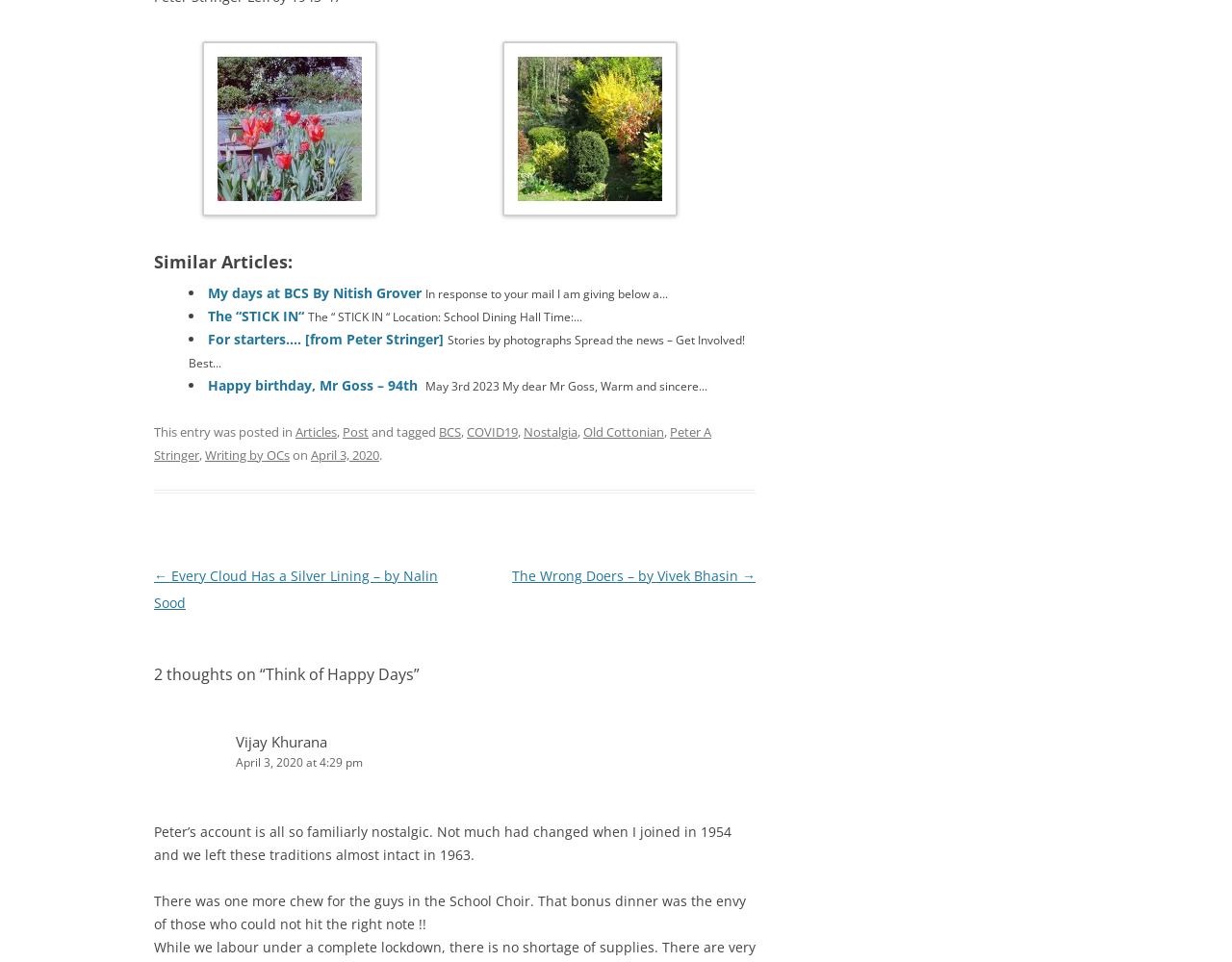Who is the author of the first comment?
Provide a concise answer using a single word or phrase based on the image.

Vijay Khurana